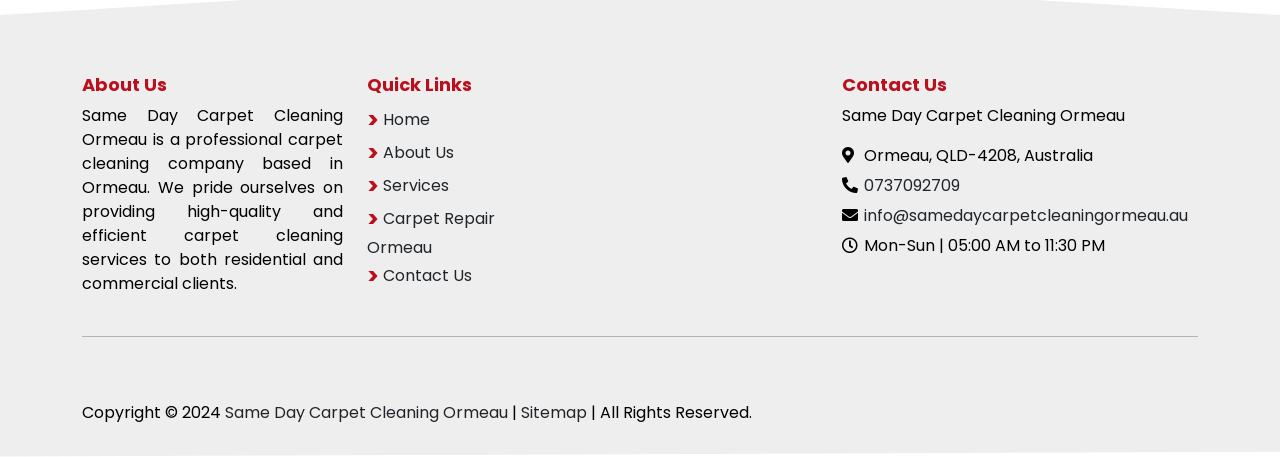Pinpoint the bounding box coordinates of the element to be clicked to execute the instruction: "Call the phone number".

[0.675, 0.38, 0.75, 0.432]